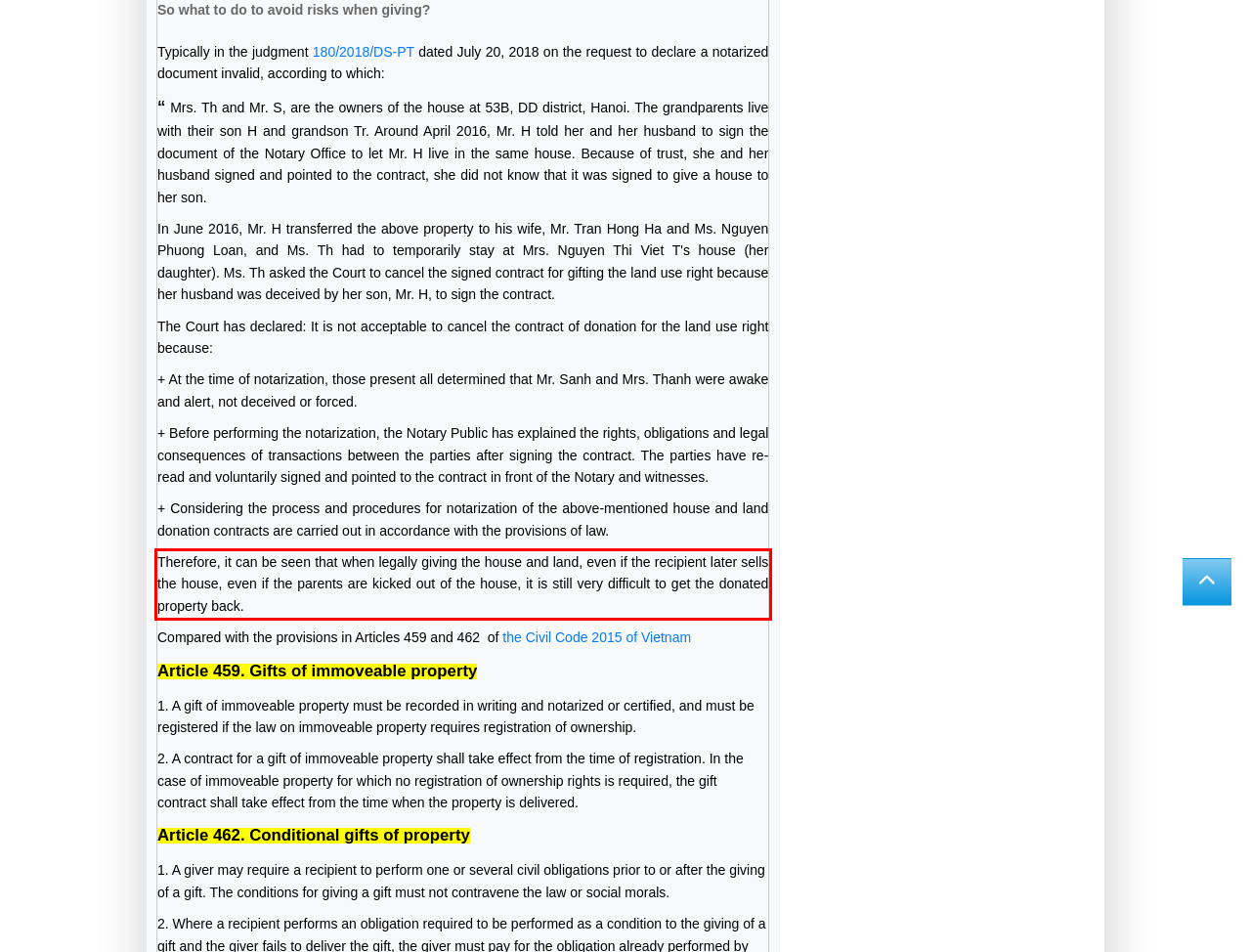Given a screenshot of a webpage, identify the red bounding box and perform OCR to recognize the text within that box.

Therefore, it can be seen that when legally giving the house and land, even if the recipient later sells the house, even if the parents are kicked out of the house, it is still very difficult to get the donated property back.